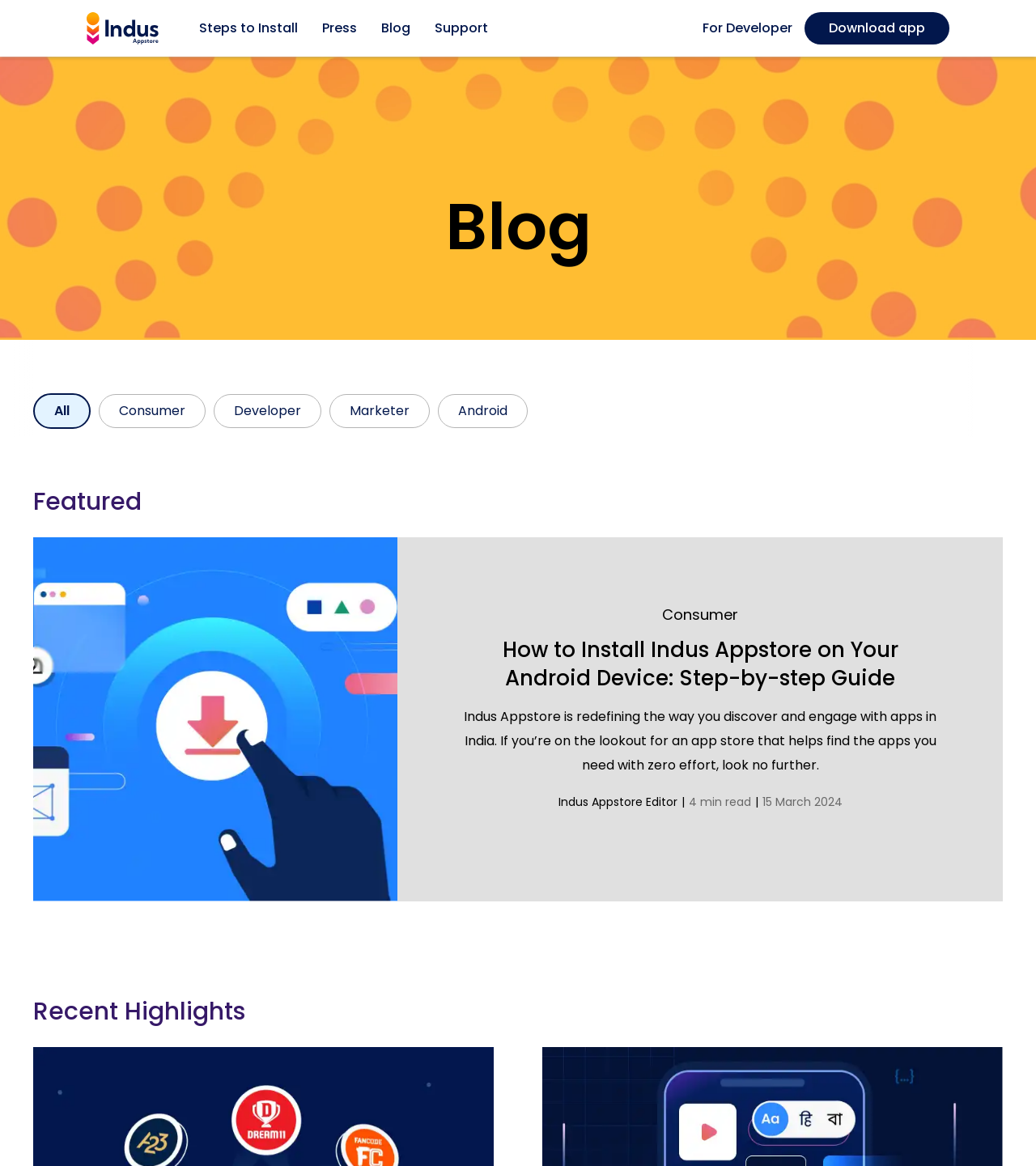Please look at the image and answer the question with a detailed explanation: How many categories are available for blog articles?

The categories are listed below the hero image, and they are 'All', 'Consumer', 'Developer', 'Marketer', and 'Android'. Therefore, there are 5 categories available for blog articles.